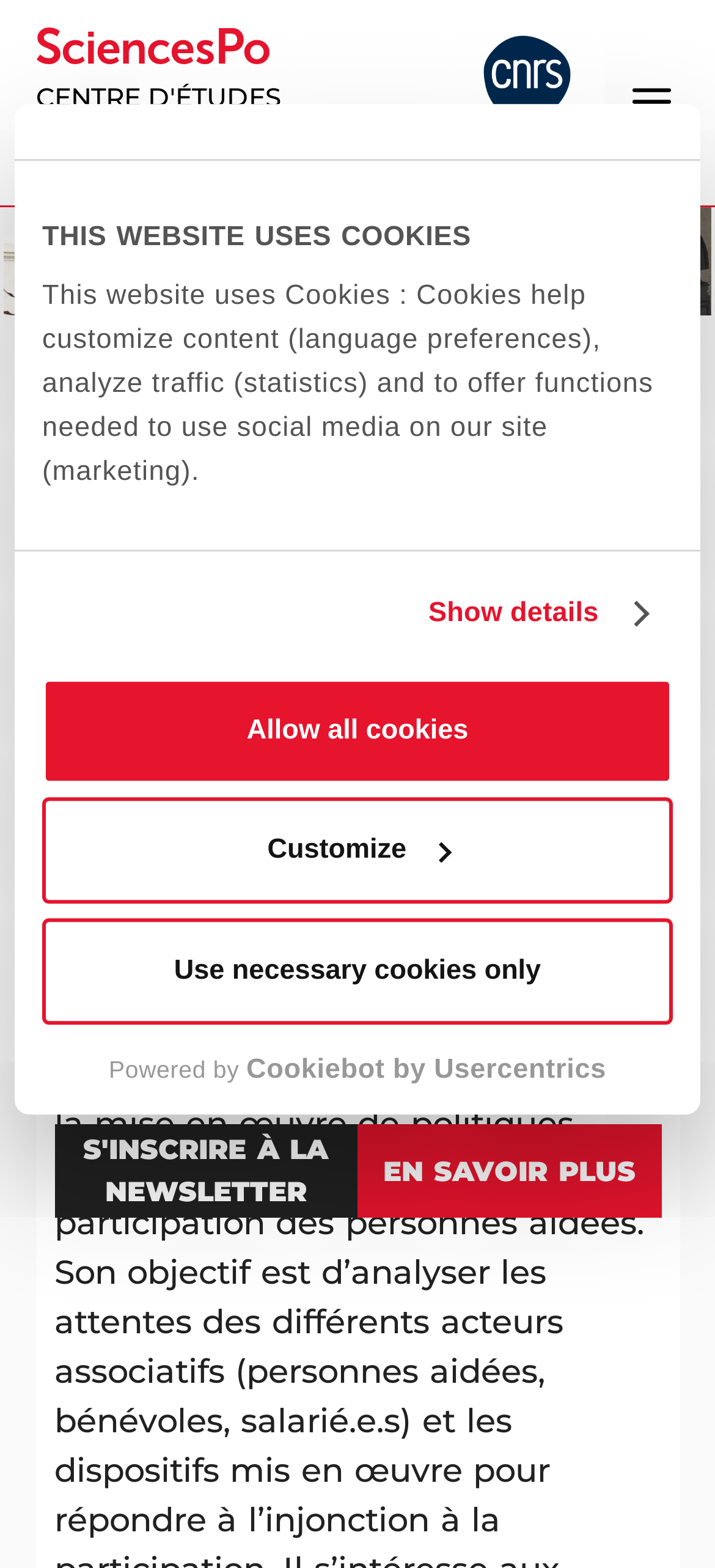What is the purpose of the cookies on this website?
Using the details shown in the screenshot, provide a comprehensive answer to the question.

I found the answer by looking at the cookie consent dialog, where I saw a generic element with the text 'THIS WEBSITE USES COOKIES This website uses Cookies : Cookies help customize content (language preferences), analyze traffic (statistics) and to offer functions needed to use social media on our site (marketing).'.